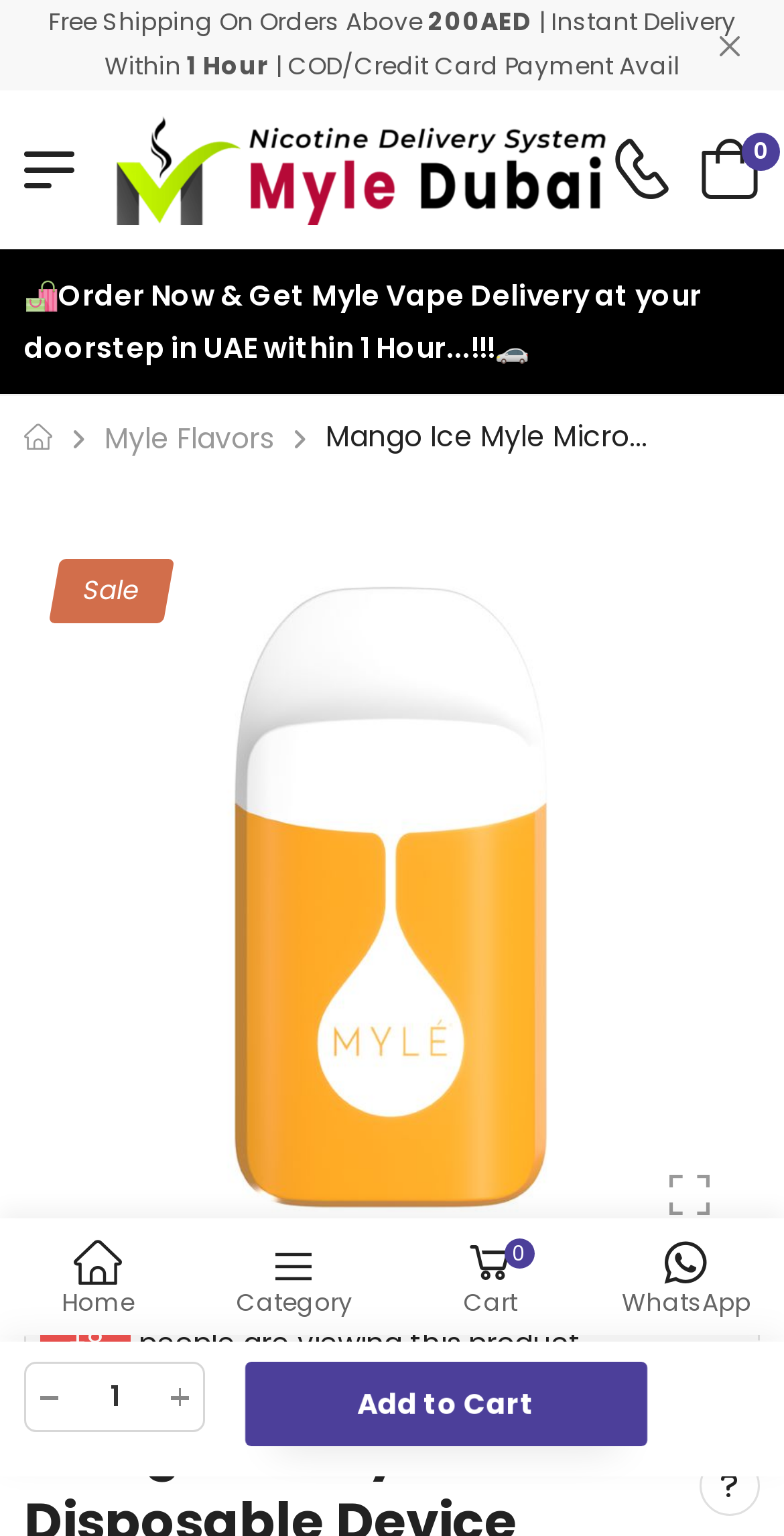Could you find the bounding box coordinates of the clickable area to complete this instruction: "View Myle Vape UAE website"?

[0.146, 0.062, 0.78, 0.159]